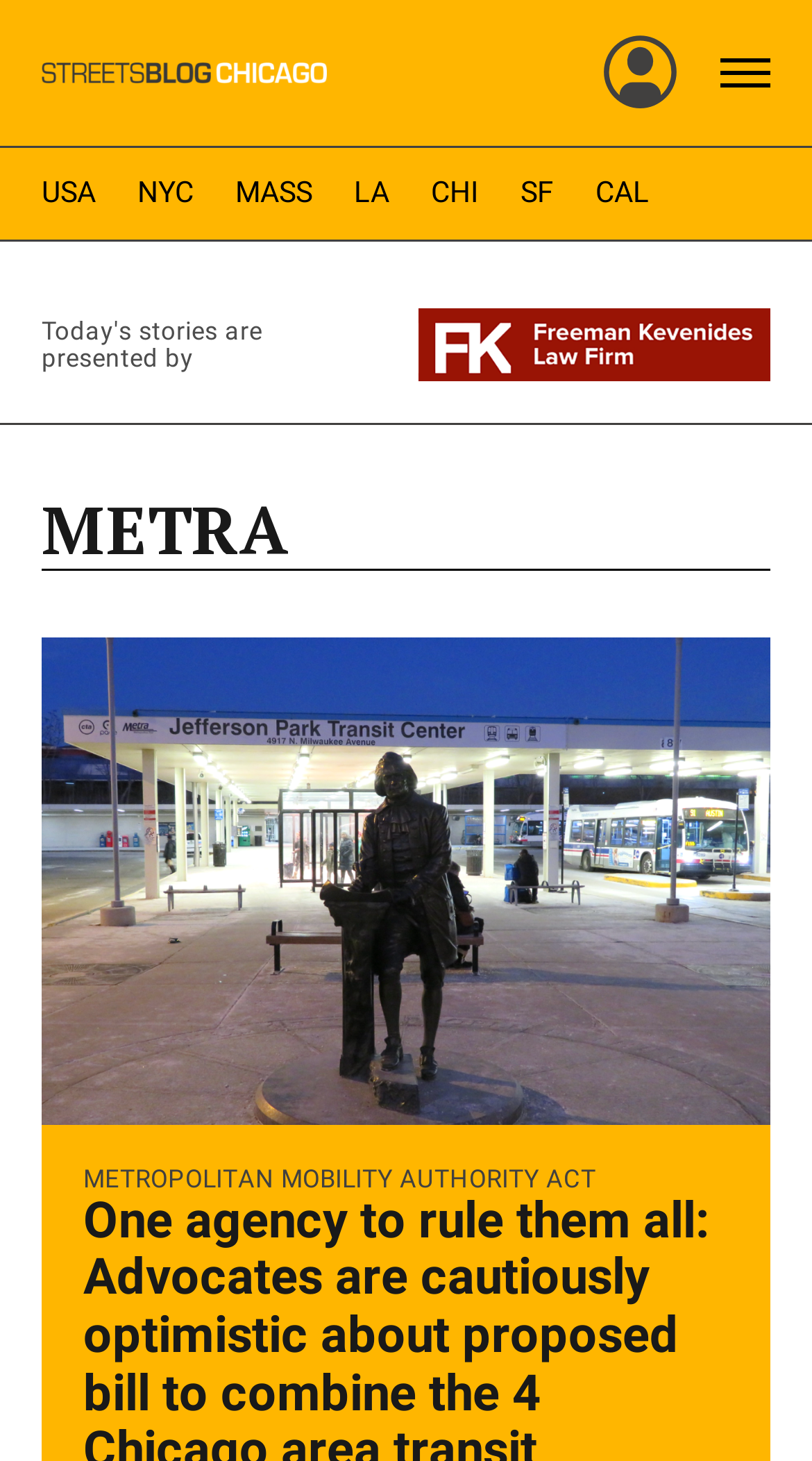Locate the bounding box coordinates of the element you need to click to accomplish the task described by this instruction: "visit USA page".

[0.051, 0.117, 0.118, 0.148]